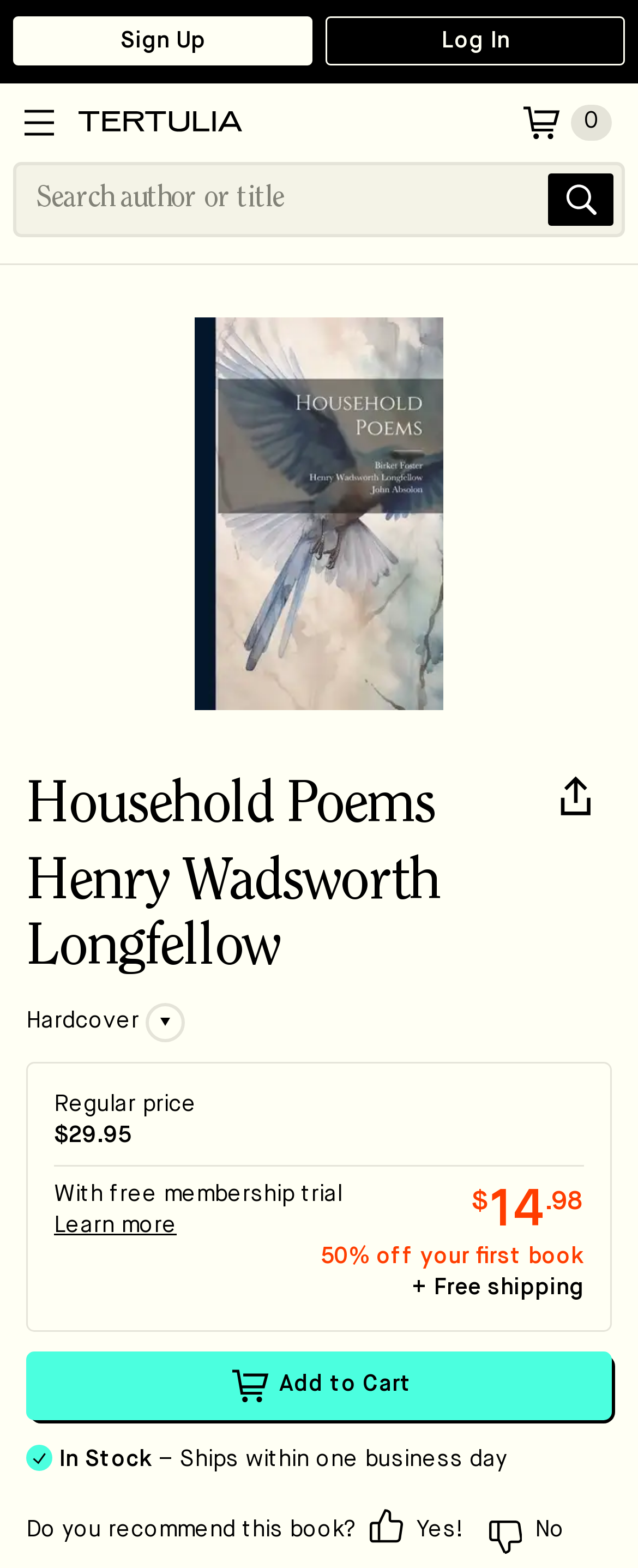Identify the bounding box coordinates necessary to click and complete the given instruction: "Search for a book".

[0.021, 0.103, 0.979, 0.151]